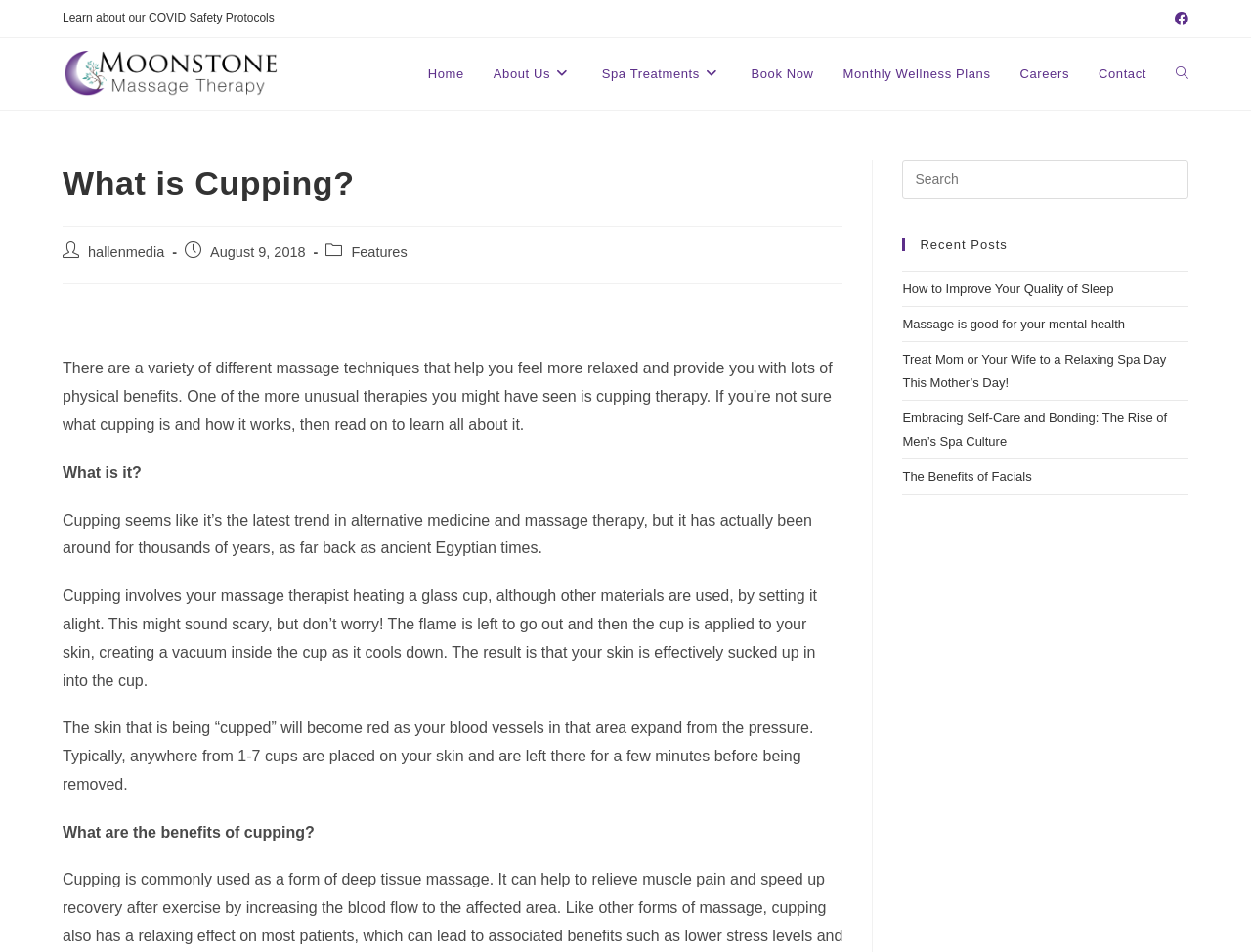Determine the bounding box coordinates of the region that needs to be clicked to achieve the task: "Read about the benefits of cupping".

[0.05, 0.865, 0.251, 0.883]